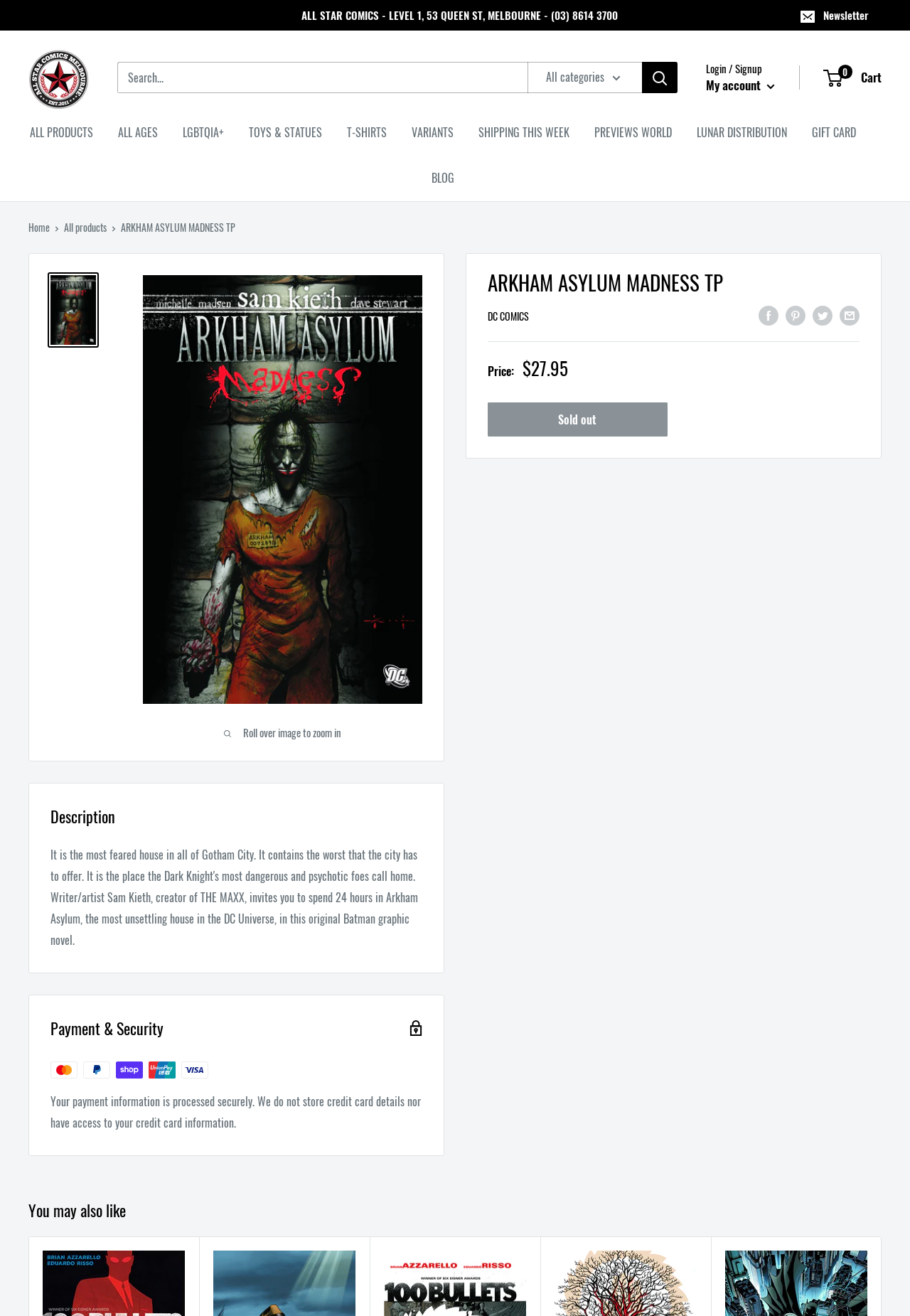Kindly provide the bounding box coordinates of the section you need to click on to fulfill the given instruction: "Click on the newsletter button".

[0.868, 0.0, 0.969, 0.023]